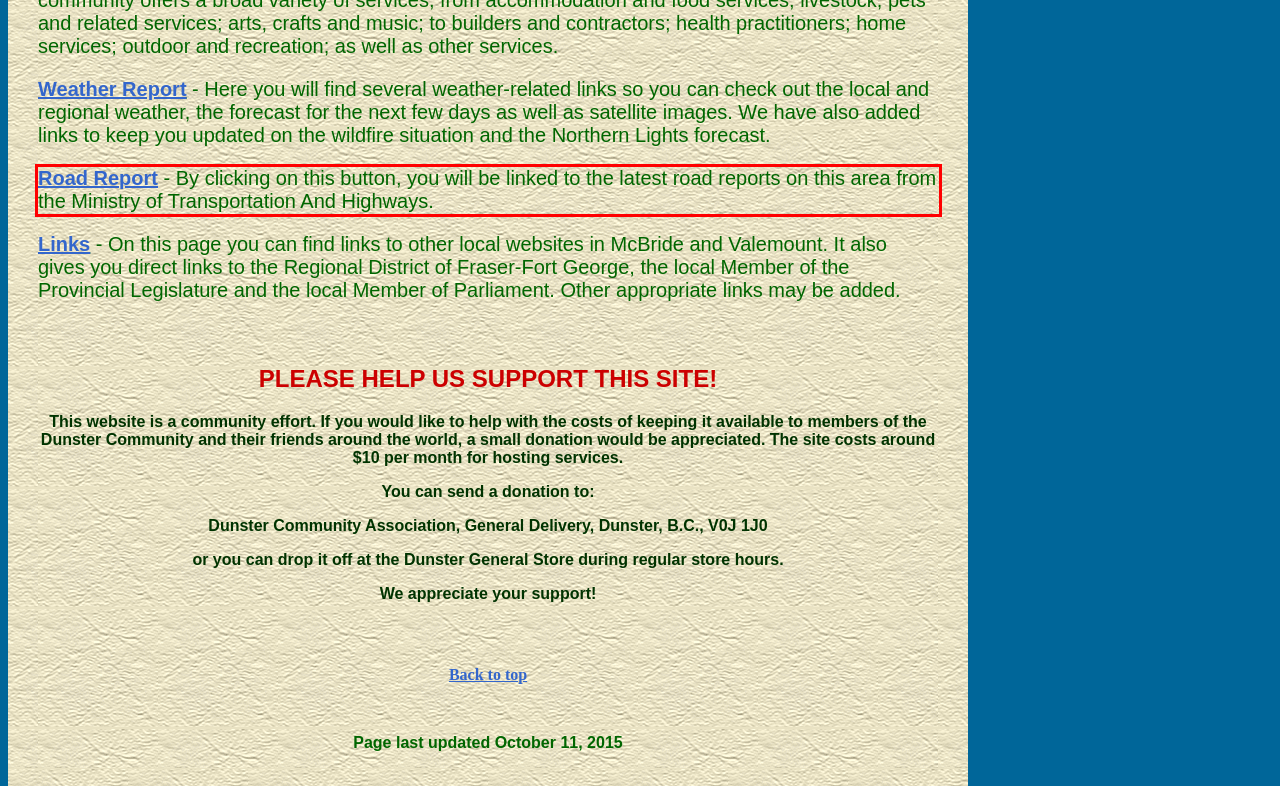Please extract the text content from the UI element enclosed by the red rectangle in the screenshot.

Road Report - By clicking on this button, you will be linked to the latest road reports on this area from the Ministry of Transportation And Highways.